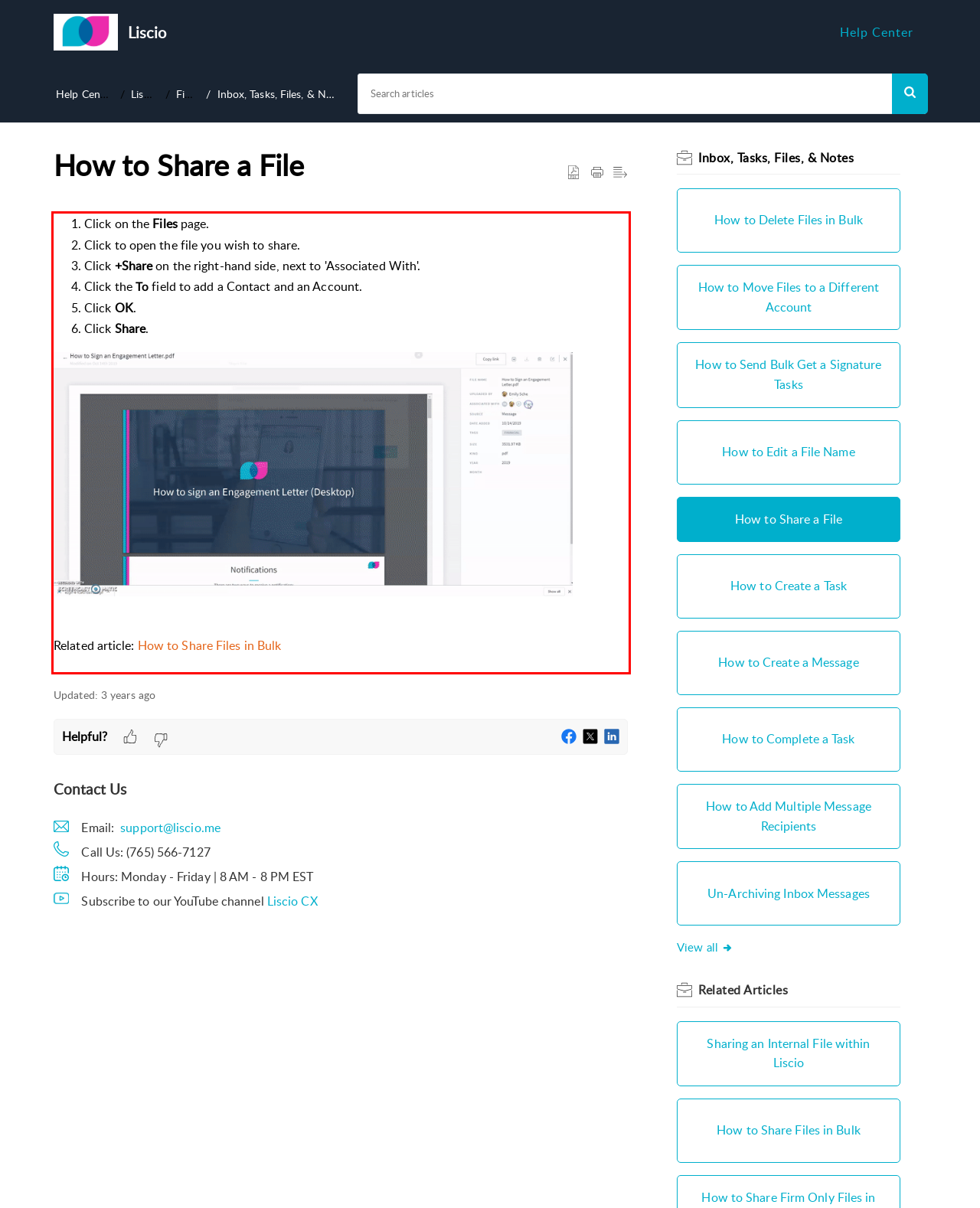Using the provided screenshot of a webpage, recognize and generate the text found within the red rectangle bounding box.

Click on the Files page. Click to open the file you wish to share. Click +Share on the right-hand side, next to 'Associated With'. Click the To field to add a Contact and an Account. Click OK. Click Share. Related article: How to Share Files in Bulk